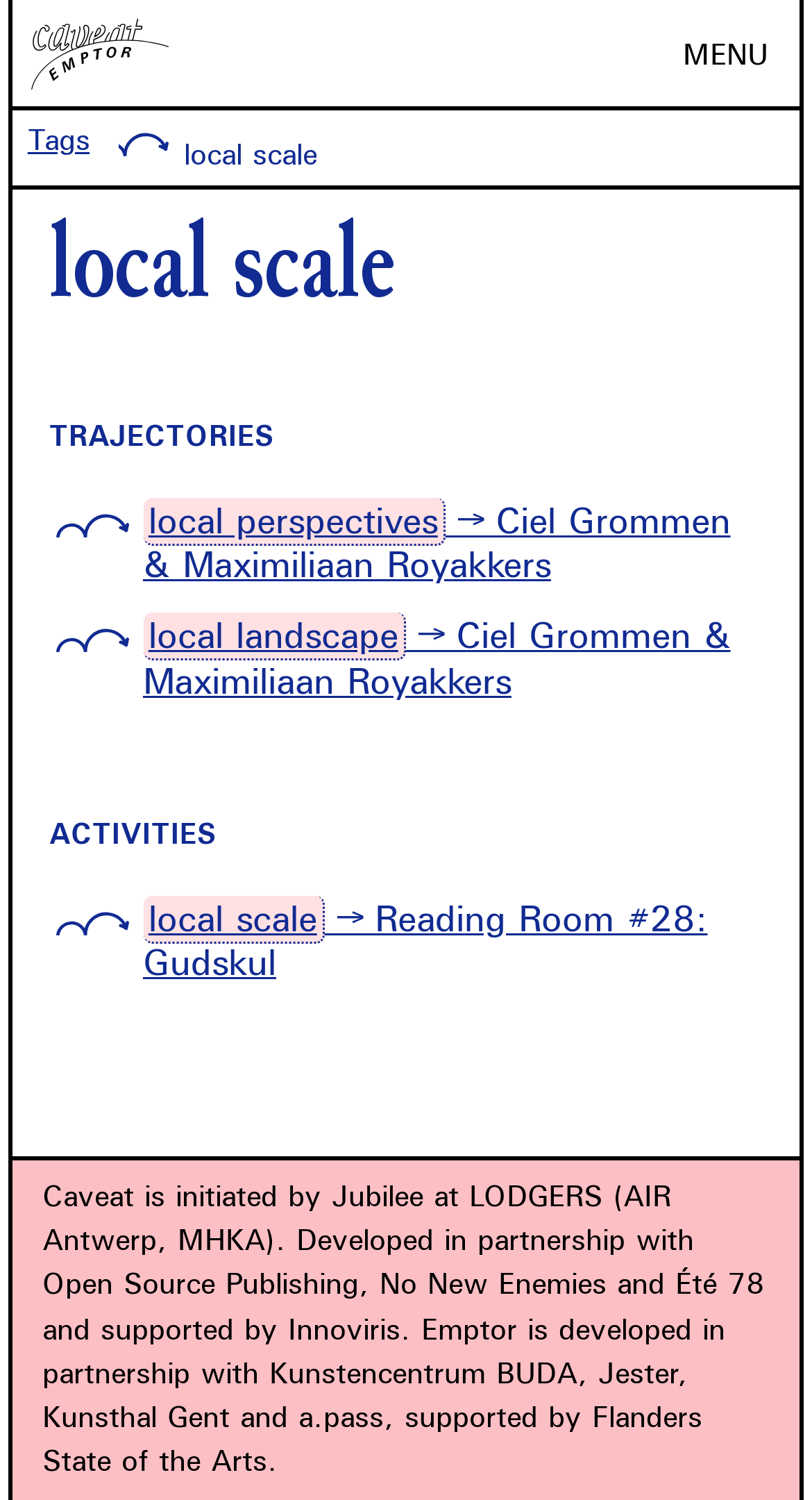Analyze the image and provide a detailed answer to the question: What is the text at the bottom of the webpage?

I found a StaticText element at the bottom of the webpage with a long text describing the initiative and partners of Caveat, starting with 'Caveat is initiated by...'.